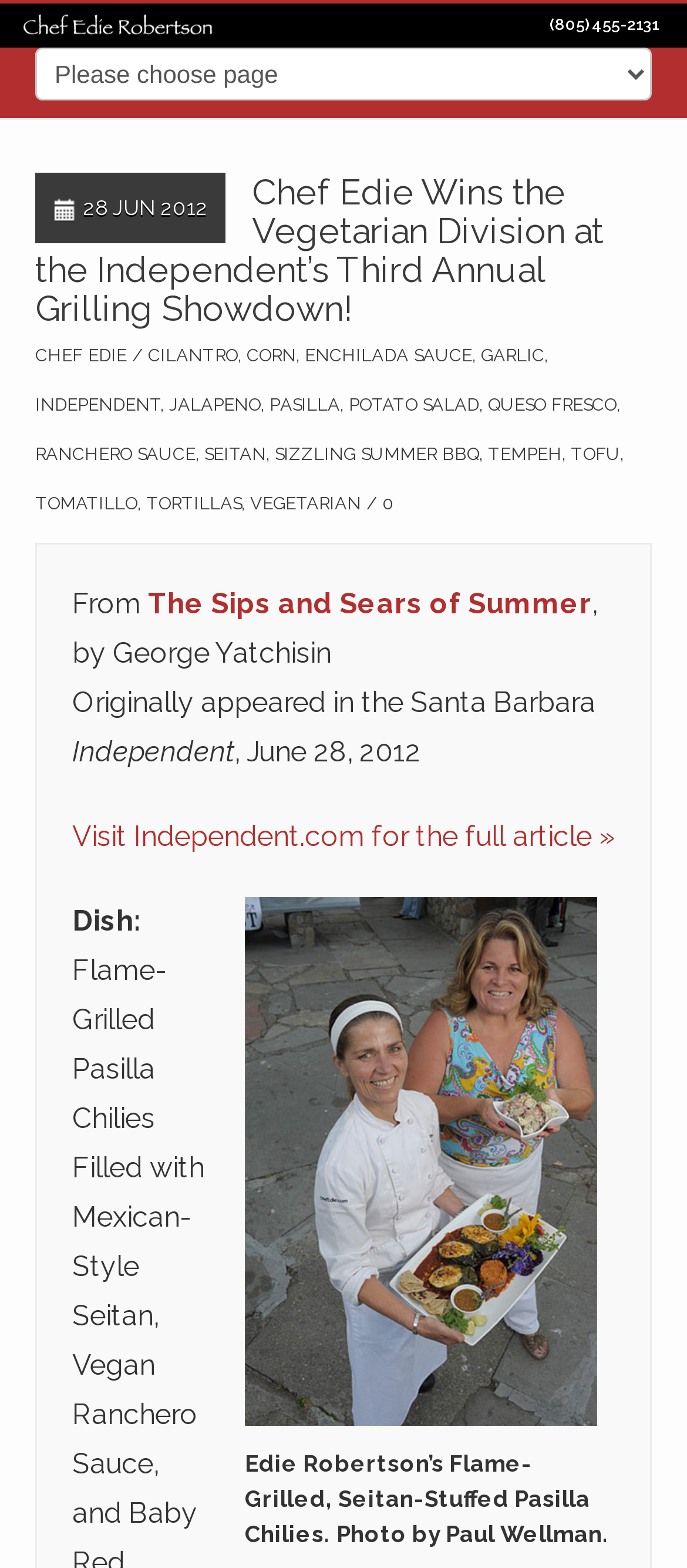Answer the question below in one word or phrase:
What is the name of the publication where the article originally appeared?

Santa Barbara Independent